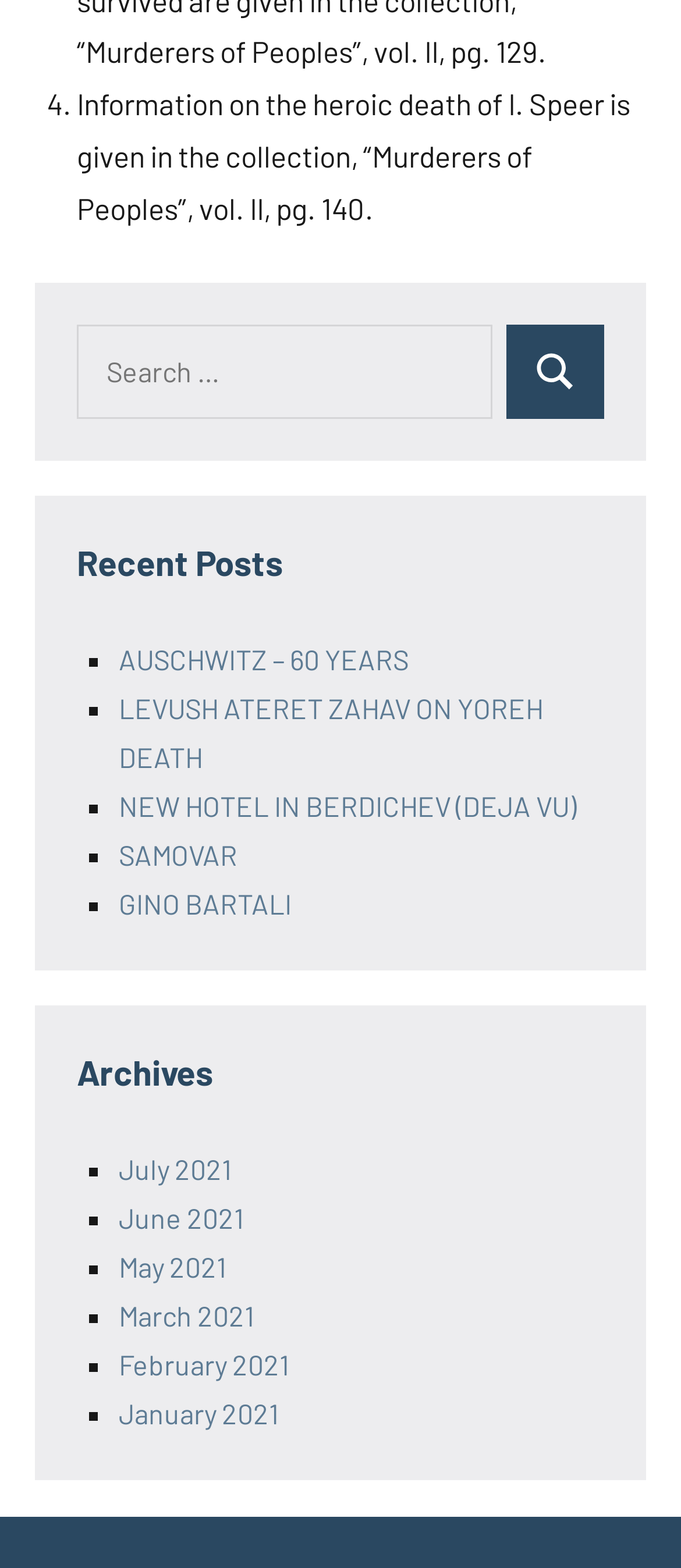Please pinpoint the bounding box coordinates for the region I should click to adhere to this instruction: "search for something".

[0.113, 0.208, 0.723, 0.268]